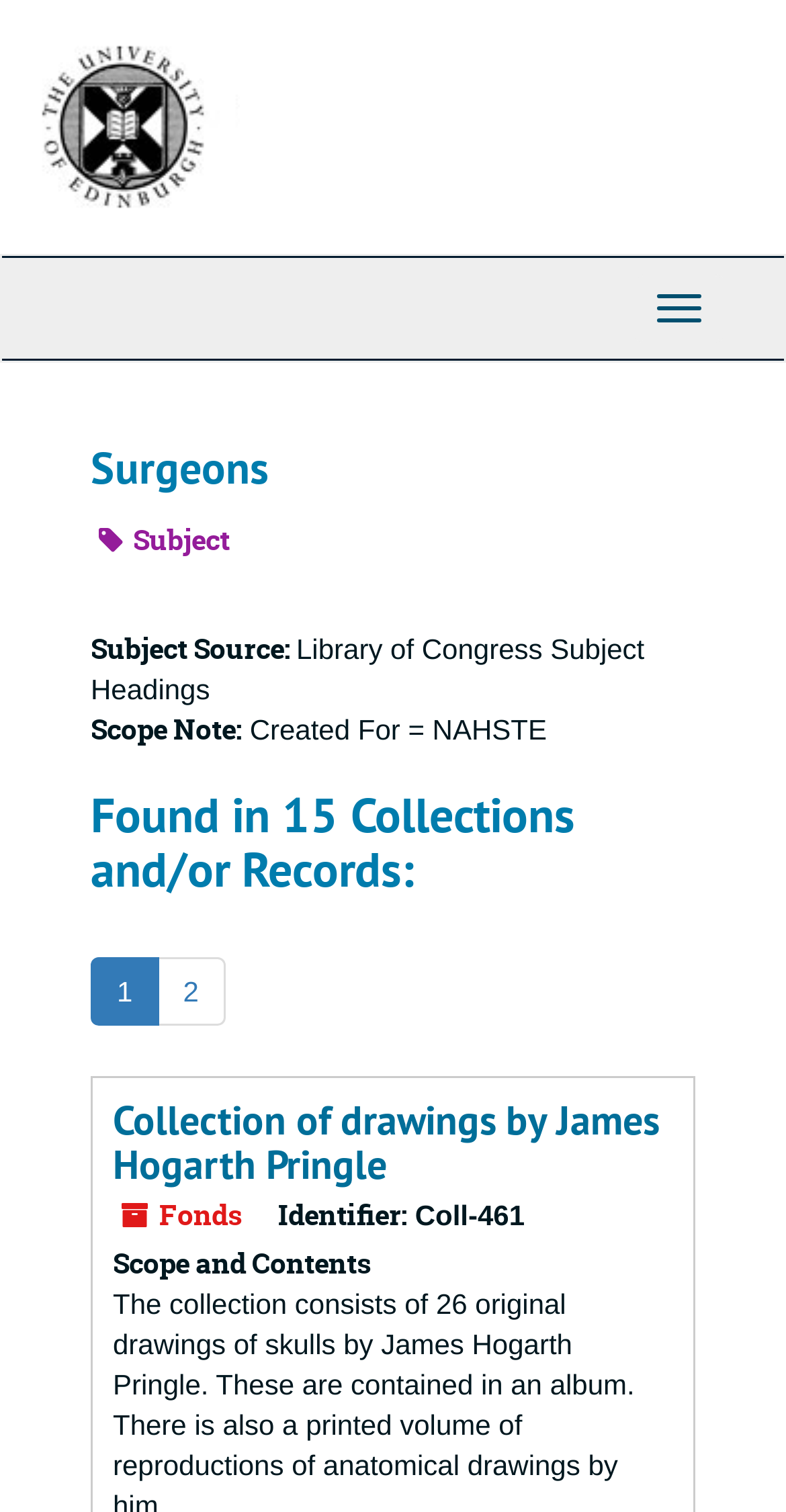Answer this question in one word or a short phrase: What is the name of the library that provides the subject headings?

Library of Congress